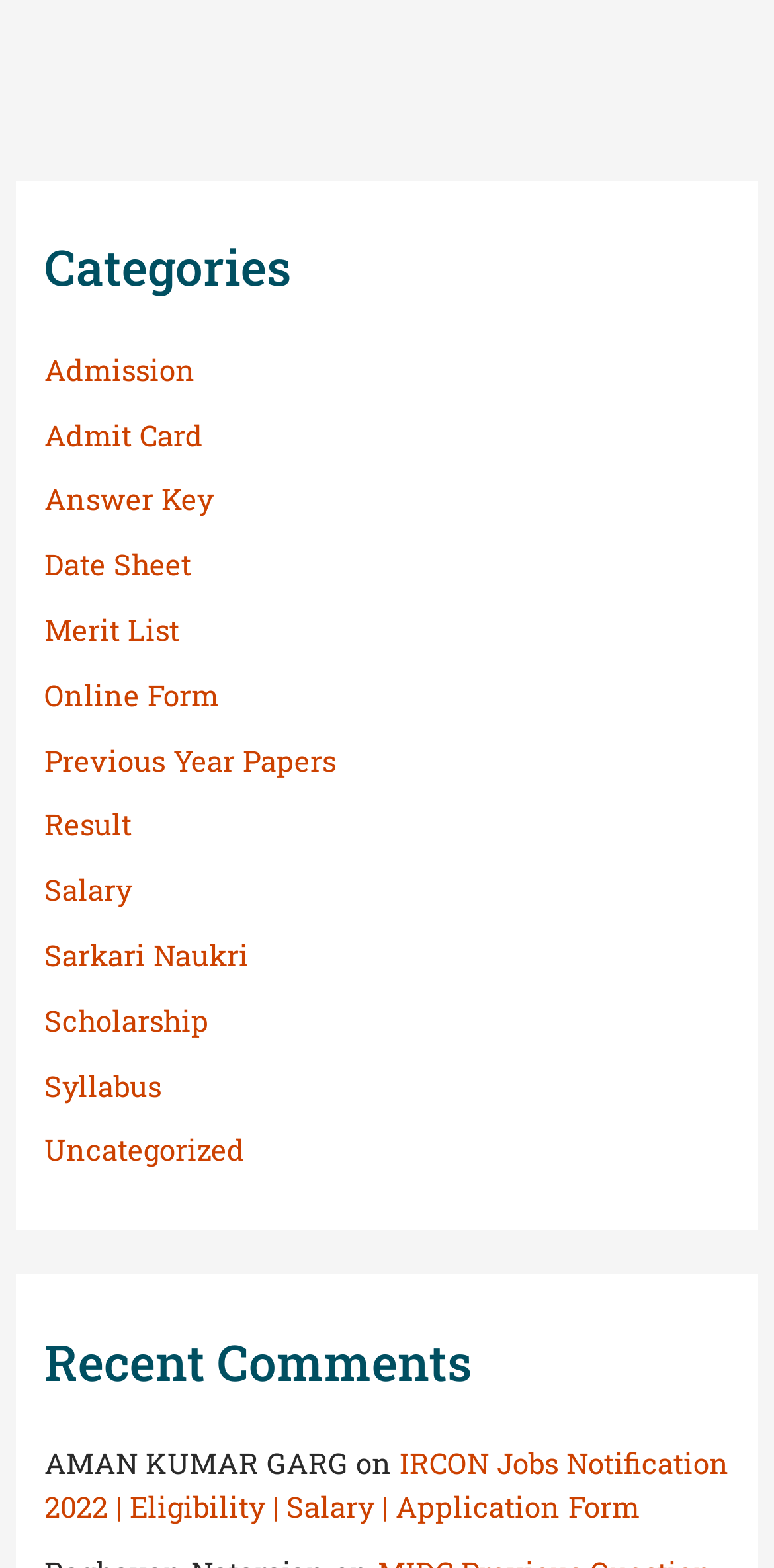How many sections are there on the webpage?
Give a single word or phrase as your answer by examining the image.

2